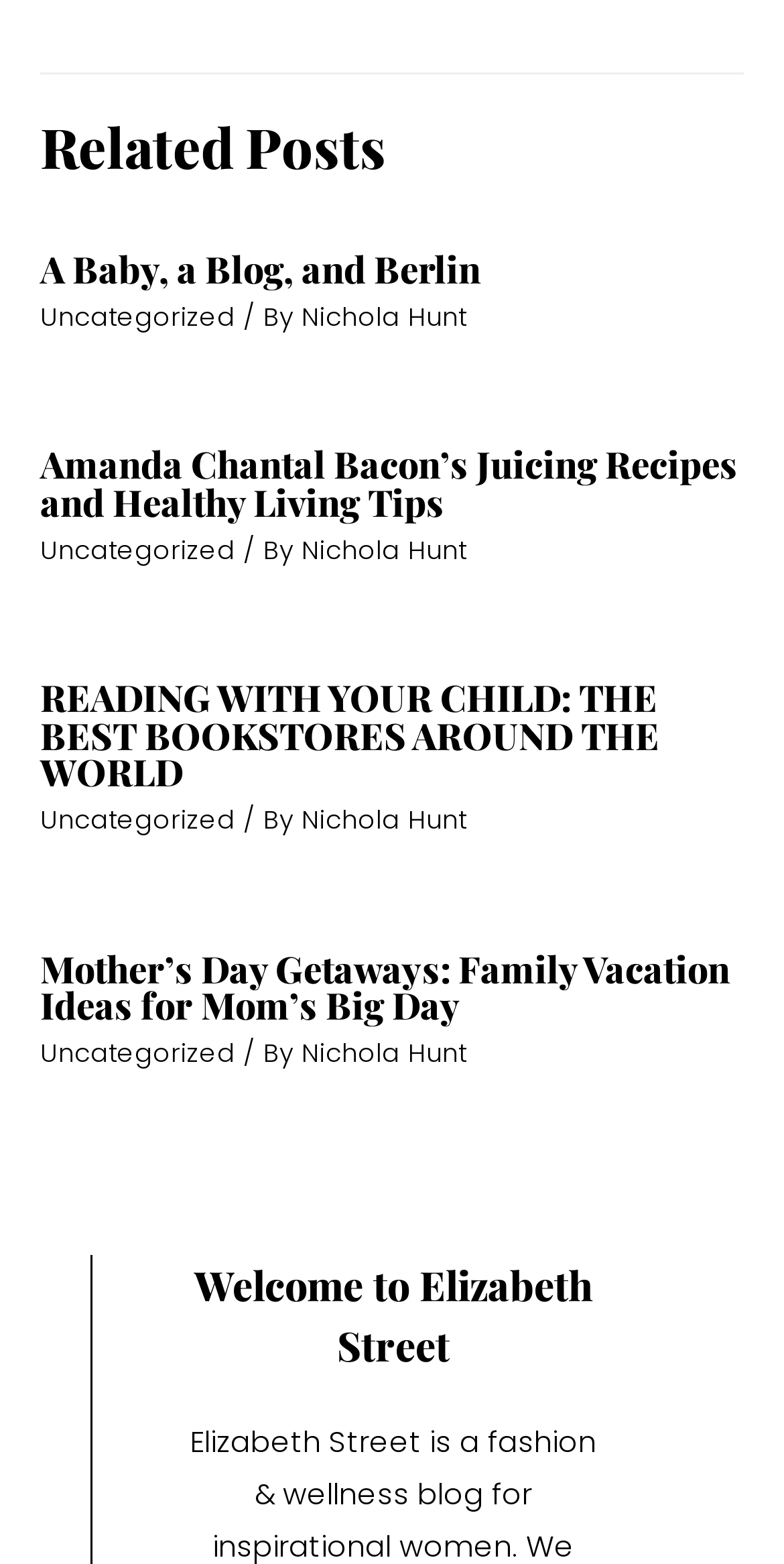Please identify the bounding box coordinates of the element's region that needs to be clicked to fulfill the following instruction: "read 'Mother’s Day Getaways: Family Vacation Ideas for Mom’s Big Day'". The bounding box coordinates should consist of four float numbers between 0 and 1, i.e., [left, top, right, bottom].

[0.051, 0.603, 0.931, 0.658]